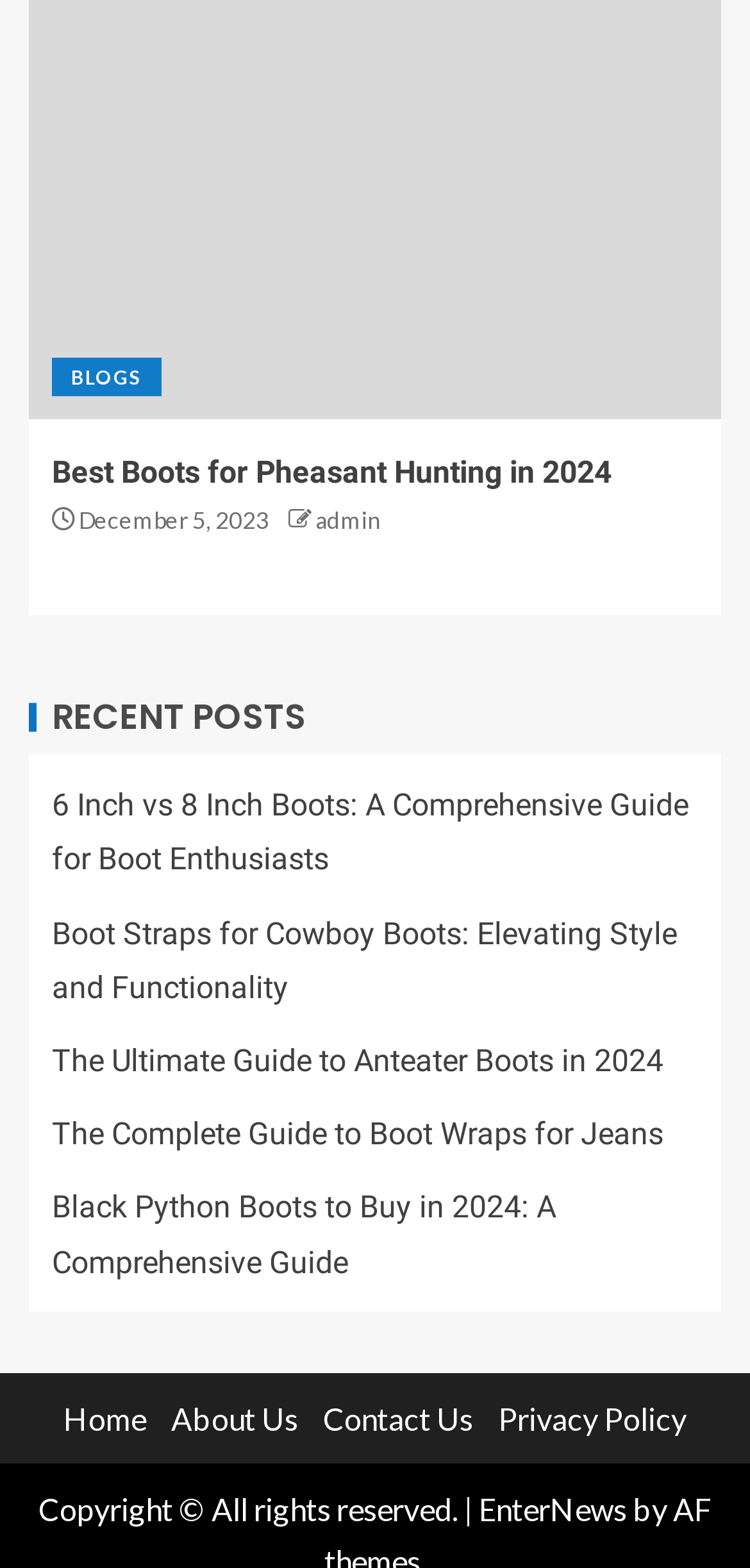Using the given description, provide the bounding box coordinates formatted as (top-left x, top-left y, bottom-right x, bottom-right y), with all values being floating point numbers between 0 and 1. Description: Contact Us

[0.431, 0.893, 0.631, 0.916]